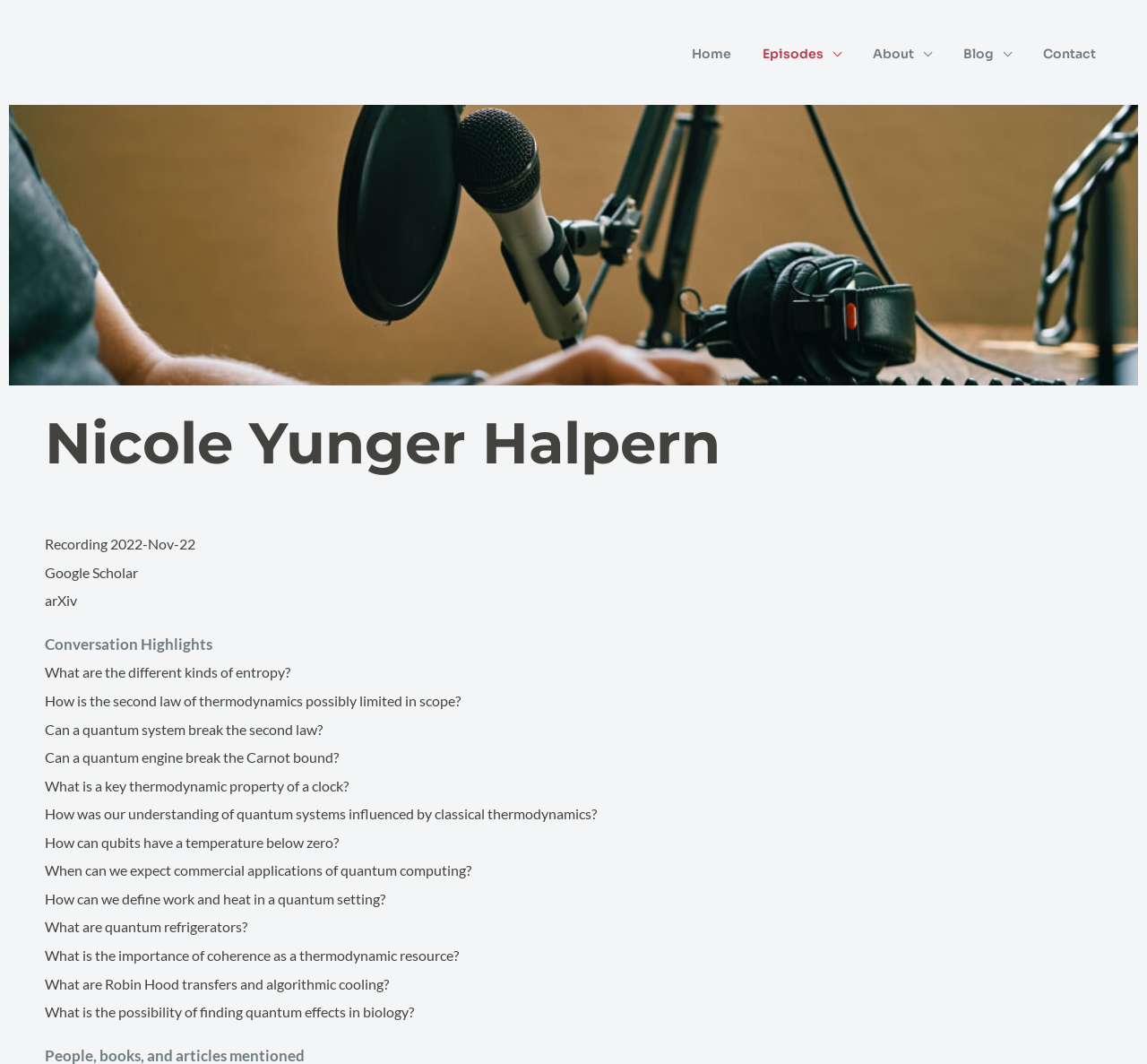Give a detailed account of the webpage, highlighting key information.

This webpage is about an episode featuring Nicole Yunger-Halpern, titled "It's About Time!". At the top of the page, there is a navigation section with five links: "Home", "Episodes", "About", "Blog", and "Contact". 

Below the navigation section, there is a heading that displays the guest's name, Nicole Yunger Halpern. To the right of the heading, there are three links: "Recording 2022-Nov-22", "Google Scholar", and "arXiv". 

Further down, there is a section titled "Conversation Highlights" with nine links to specific topics discussed in the episode, including "What are the different kinds of entropy?", "How is the second law of thermodynamics possibly limited in scope?", and "What is the possibility of finding quantum effects in biology?". These links are arranged vertically, with the first link starting from the top left and the last link ending at the bottom left of the section.